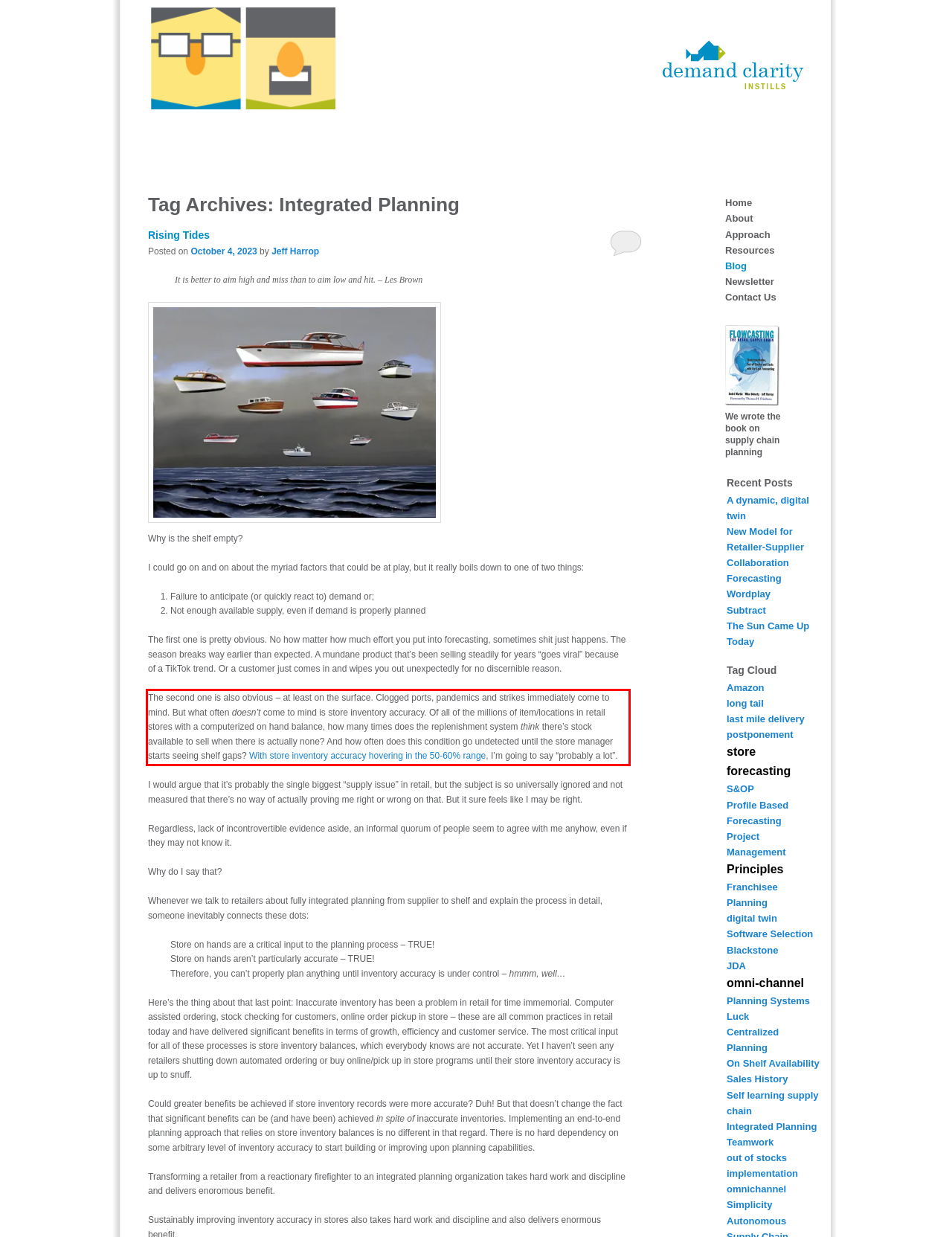Identify the red bounding box in the webpage screenshot and perform OCR to generate the text content enclosed.

The second one is also obvious – at least on the surface. Clogged ports, pandemics and strikes immediately come to mind. But what often doesn’t come to mind is store inventory accuracy. Of all of the millions of item/locations in retail stores with a computerized on hand balance, how many times does the replenishment system think there’s stock available to sell when there is actually none? And how often does this condition go undetected until the store manager starts seeing shelf gaps? With store inventory accuracy hovering in the 50-60% range, I’m going to say “probably a lot”.